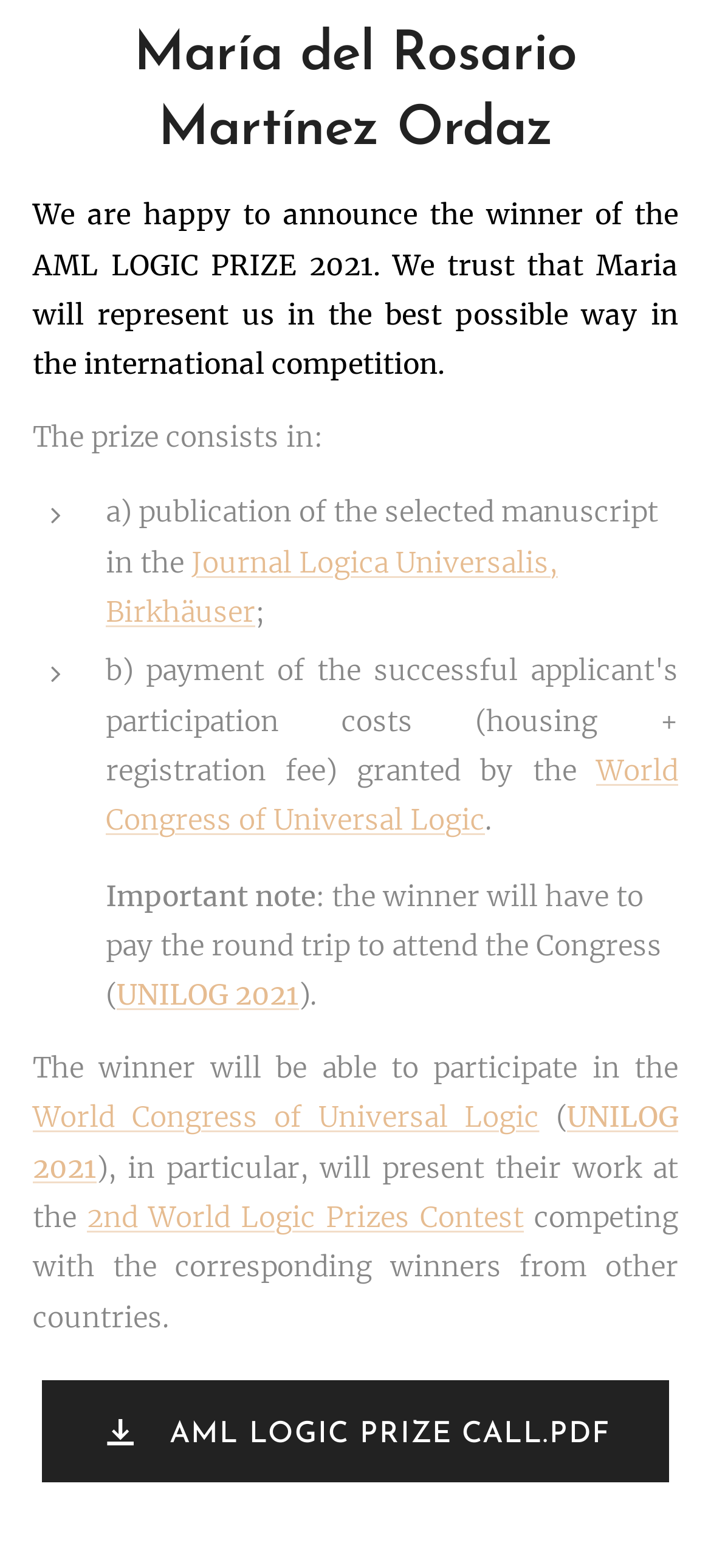What is the contest where the winner will present their work?
Kindly offer a comprehensive and detailed response to the question.

According to the webpage, the winner will present their work at the 2nd World Logic Prizes Contest, which is mentioned in the text.